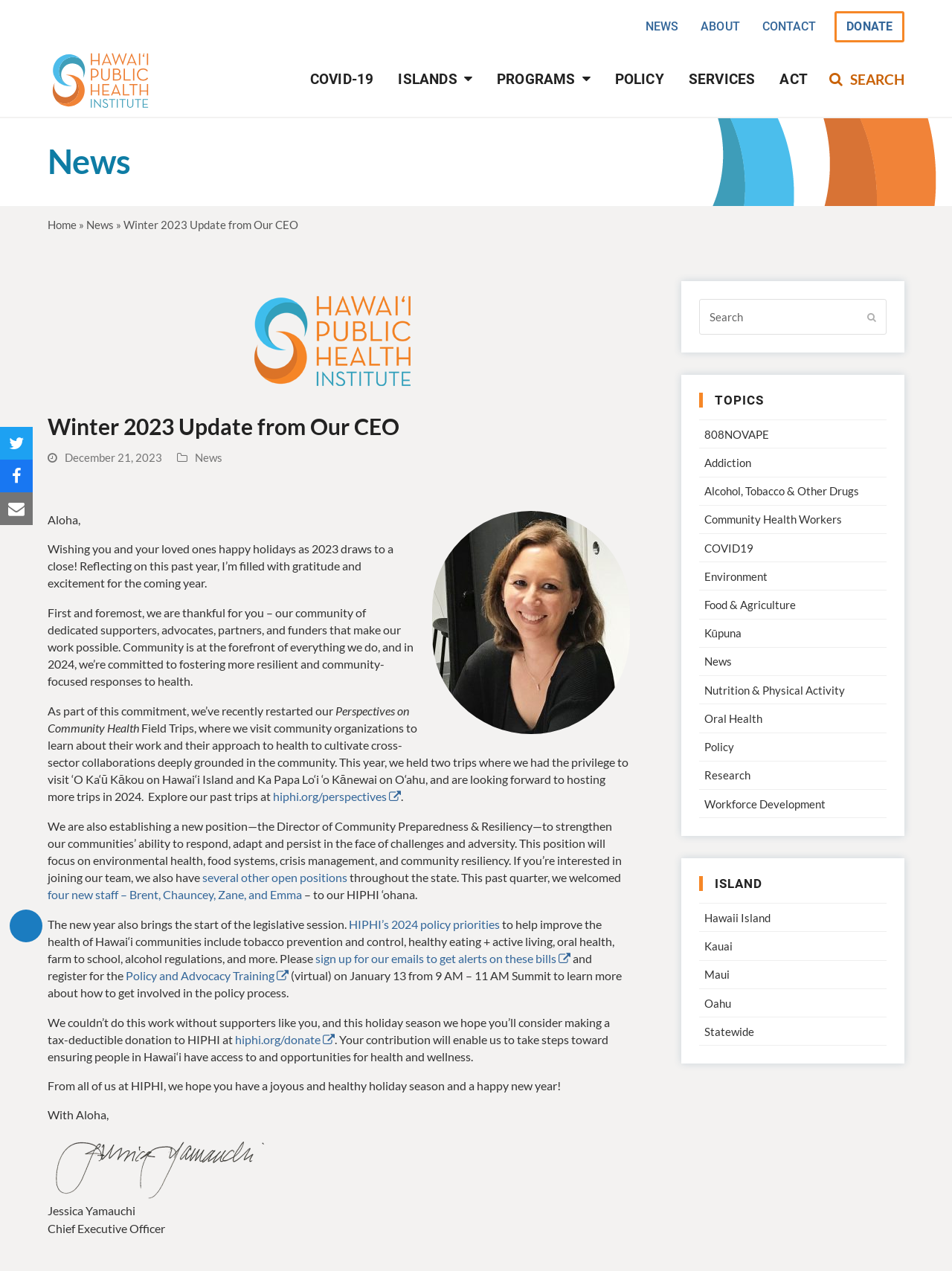Please find the bounding box coordinates of the element's region to be clicked to carry out this instruction: "Click the 'NEWS' link".

[0.674, 0.012, 0.717, 0.029]